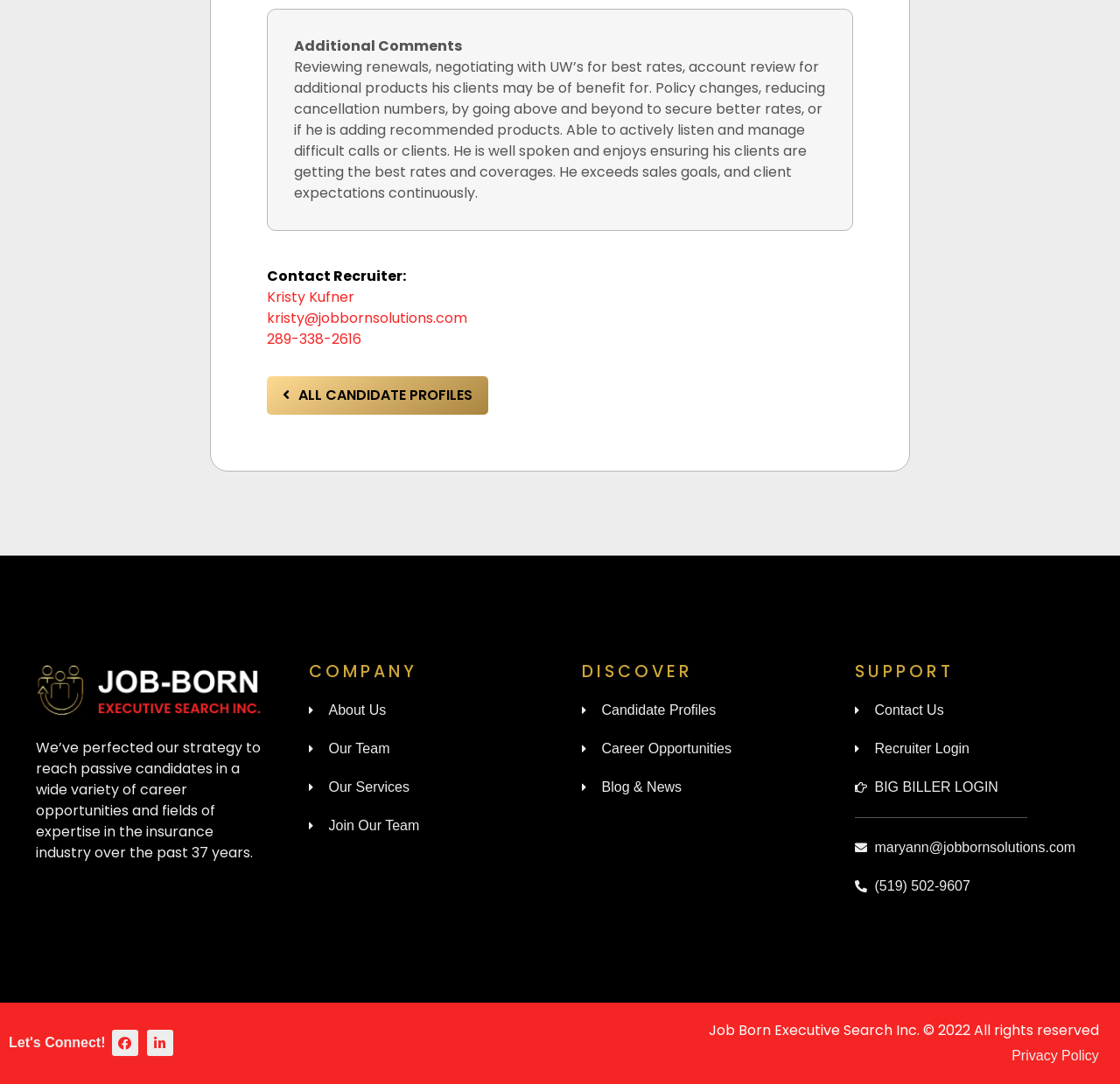Use the details in the image to answer the question thoroughly: 
What is the purpose of the 'DISCOVER' section?

The 'DISCOVER' section contains links to 'Candidate Profiles', 'Career Opportunities', and 'Blog & News', suggesting that this section is intended to help users explore career opportunities and learn more about the company.